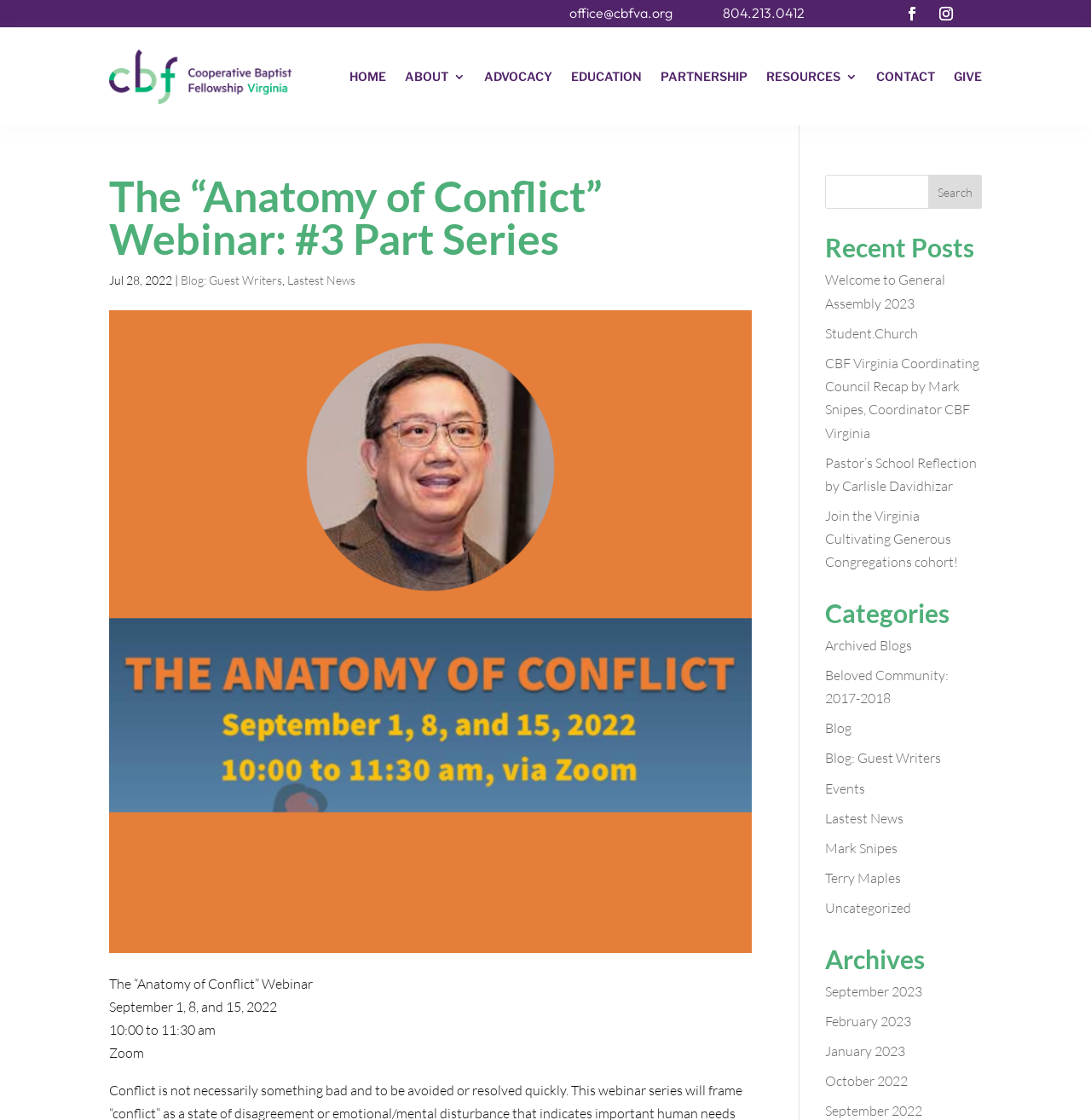Provide the bounding box coordinates of the section that needs to be clicked to accomplish the following instruction: "View the 'Recent Posts'."

[0.756, 0.21, 0.9, 0.24]